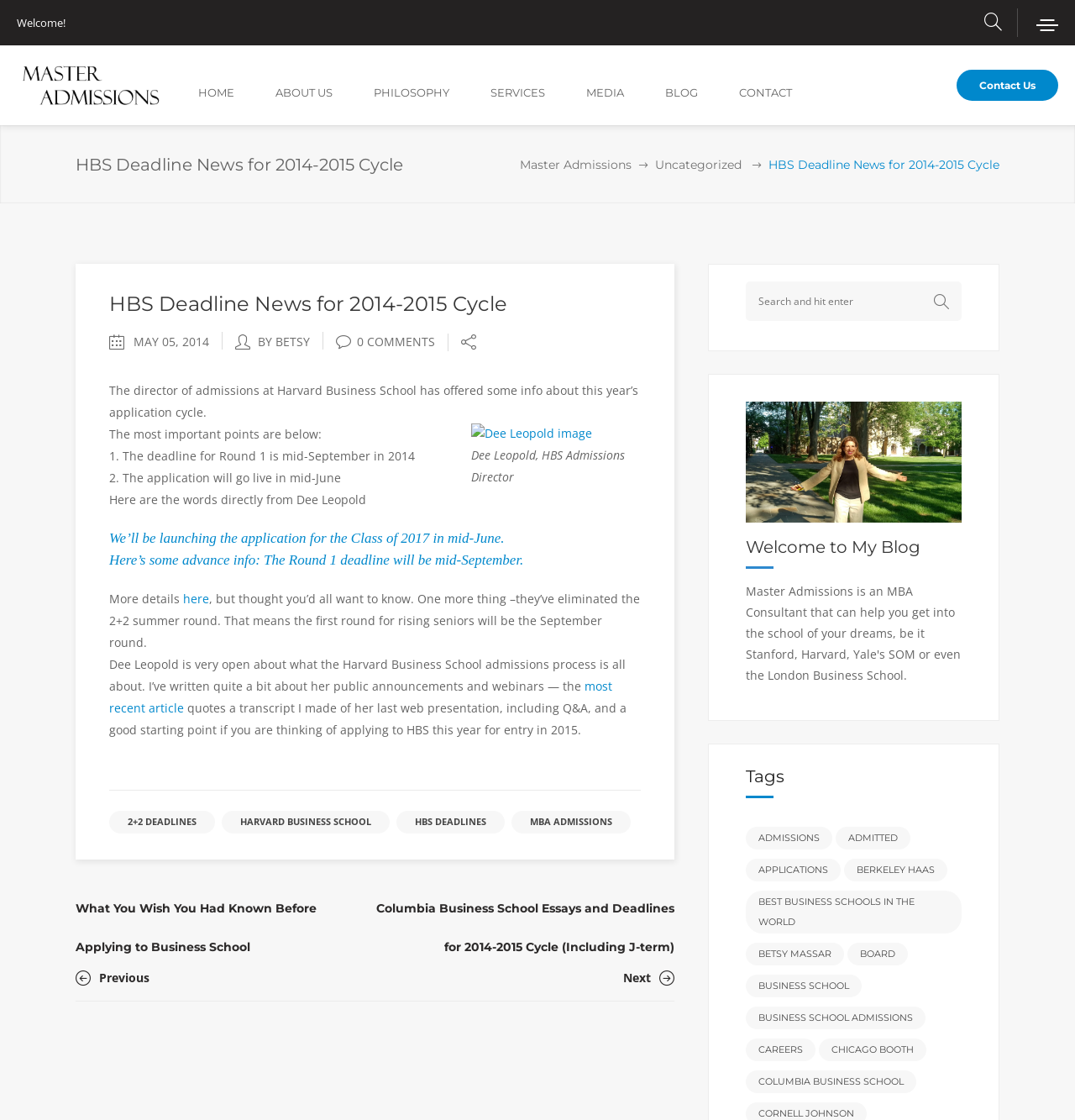Locate the bounding box coordinates of the clickable region to complete the following instruction: "Click on the link to Master Admissions."

[0.484, 0.139, 0.588, 0.155]